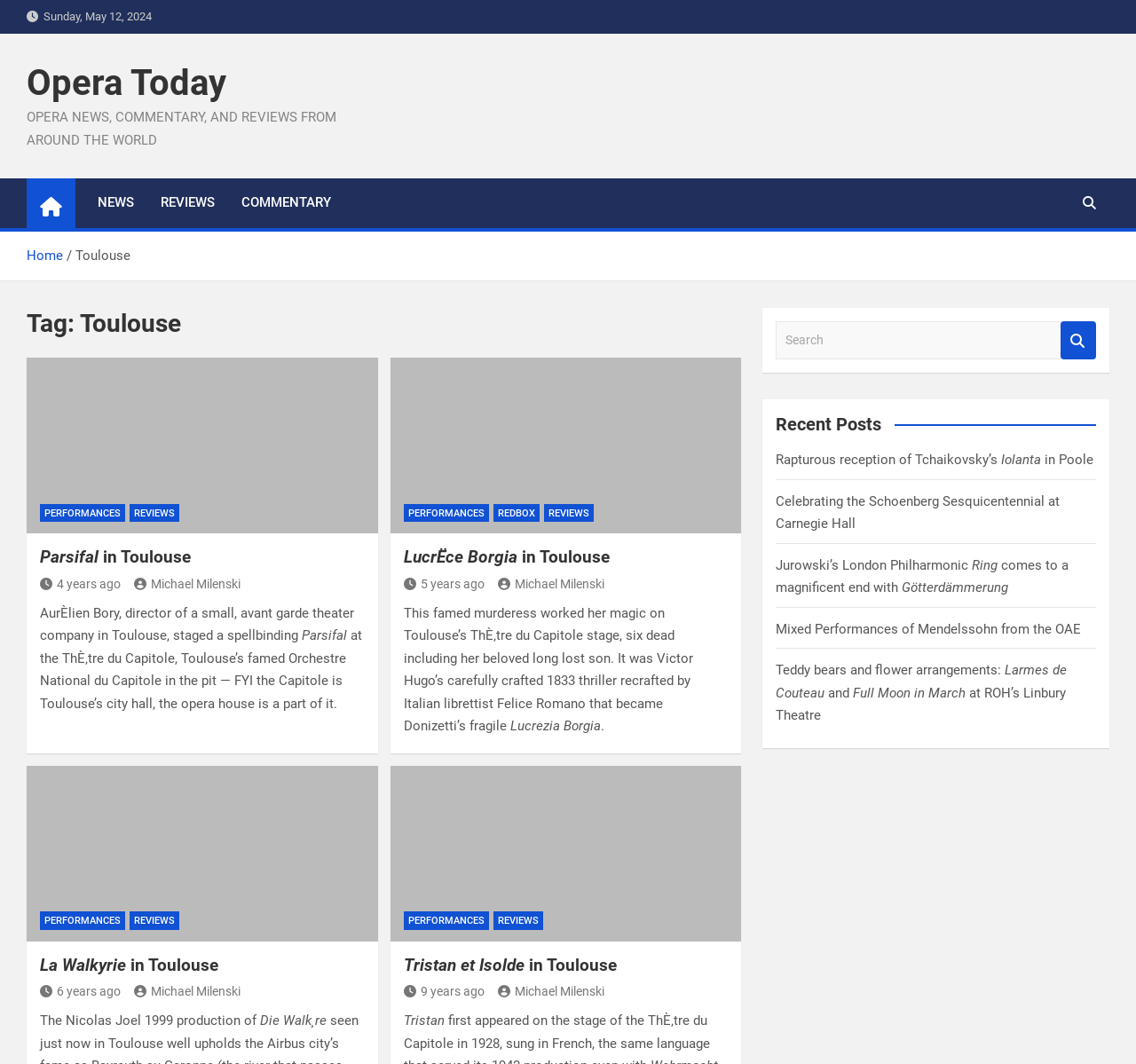Provide a short answer to the following question with just one word or phrase: How many performances are listed on the webpage?

At least 5